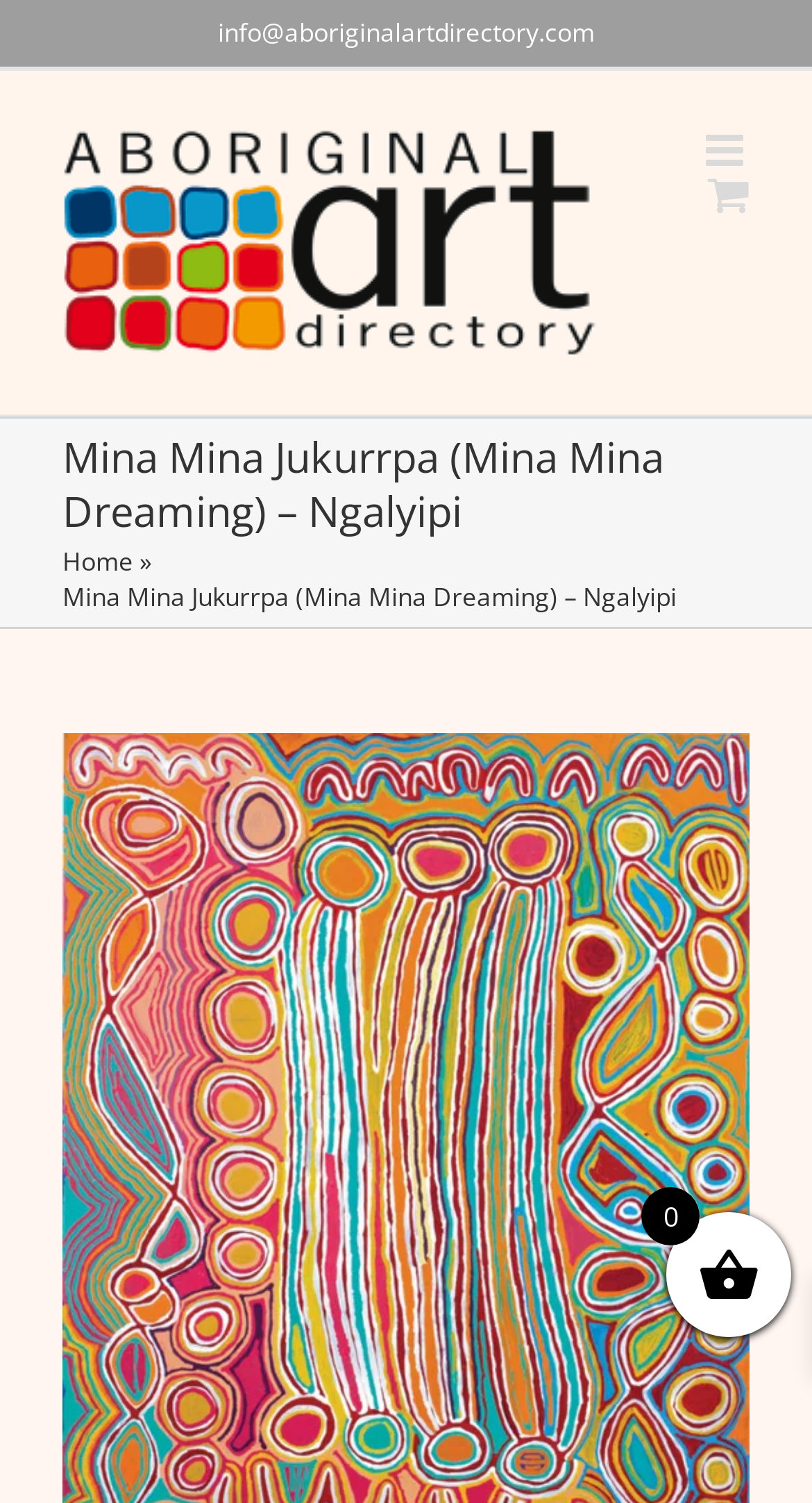Please provide a comprehensive response to the question below by analyzing the image: 
What is the logo of the website?

I found the answer by looking at the image element with the description 'Aboriginal Art Directory Logo' and the link element with the text 'Aboriginal Art Directory Logo'. From these elements, I inferred that the logo of the website is the 'Aboriginal Art Directory Logo'.